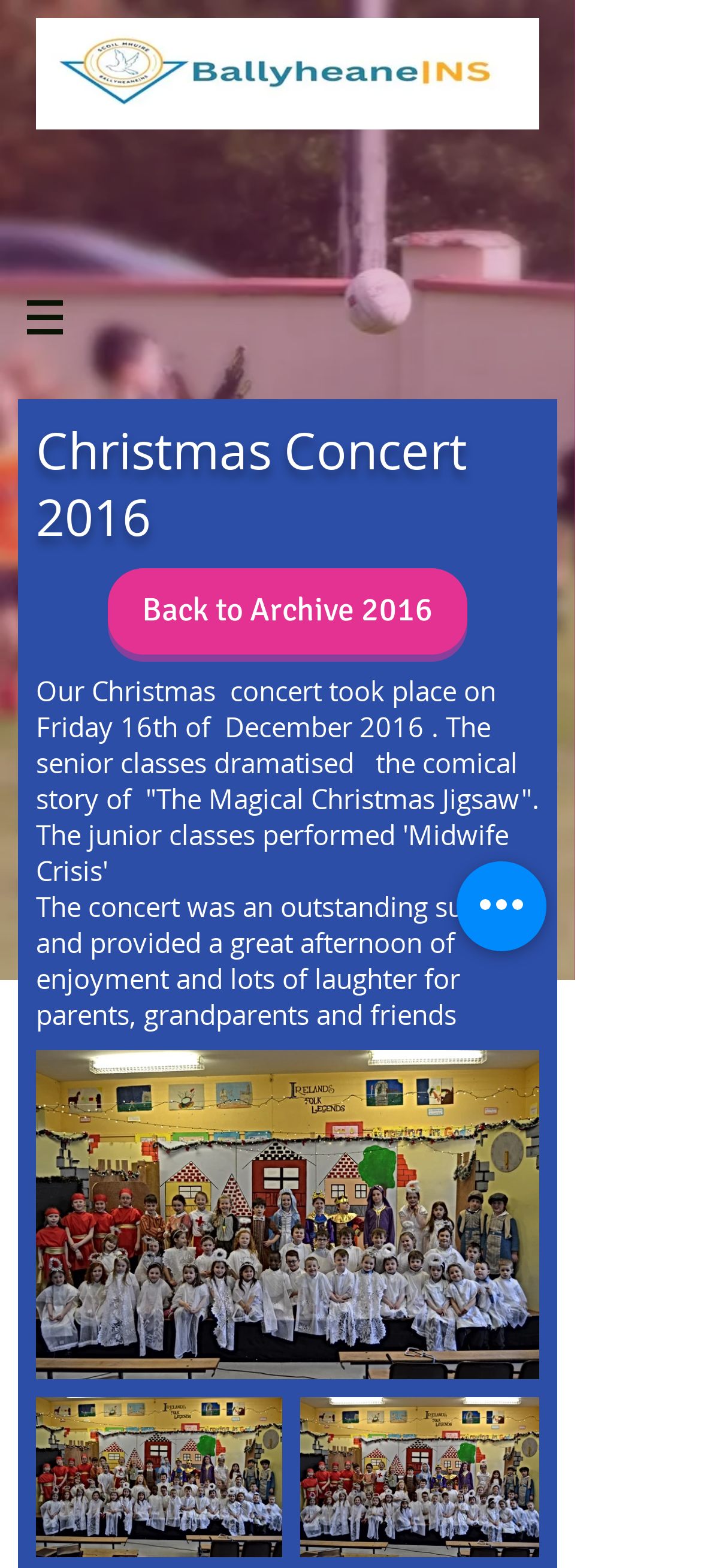Write an extensive caption that covers every aspect of the webpage.

The webpage is about the Christmas Concert 2016 at Ballyheane. At the top-left corner, there is a crest and name draft image. Below it, there is a navigation menu labeled "Site" with a button that has a popup menu. To the right of the navigation menu, there is a heading that reads "Christmas Concert 2016". 

Below the heading, there is a link to "Back to Archive 2016". Following this link, there are two paragraphs of text that describe the Christmas concert. The first paragraph explains that the senior classes dramatized a comical story called "The Magical Christmas Jigsaw", while the junior classes performed "Midwife Crisis". The second paragraph states that the concert was an outstanding success and provided a great afternoon of enjoyment and laughter for parents, grandparents, and friends.

Below these paragraphs, there are three links, arranged vertically, that likely provide additional information or resources related to the concert. On the right side of the page, near the bottom, there is a button labeled "Quick actions".